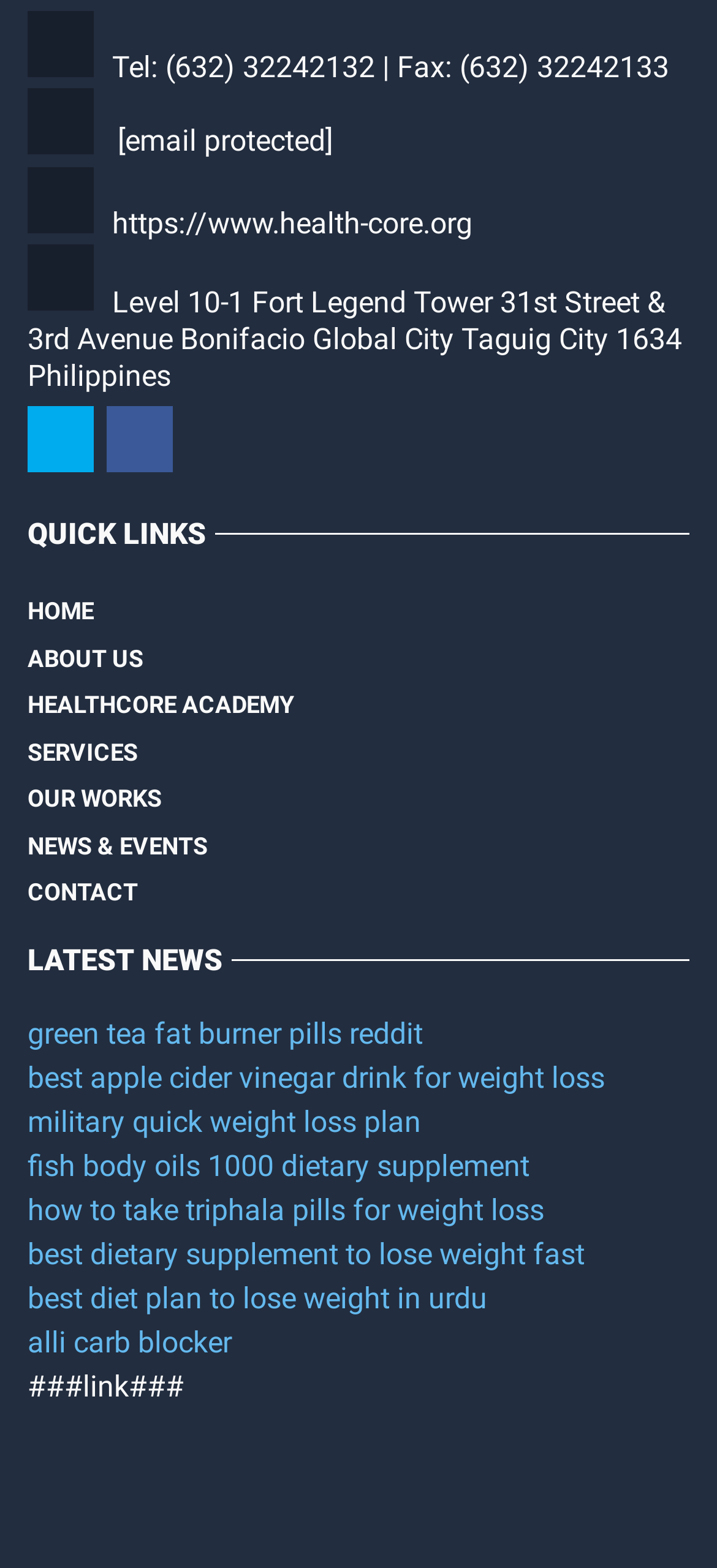Please pinpoint the bounding box coordinates for the region I should click to adhere to this instruction: "contact the organization".

[0.038, 0.554, 0.192, 0.584]